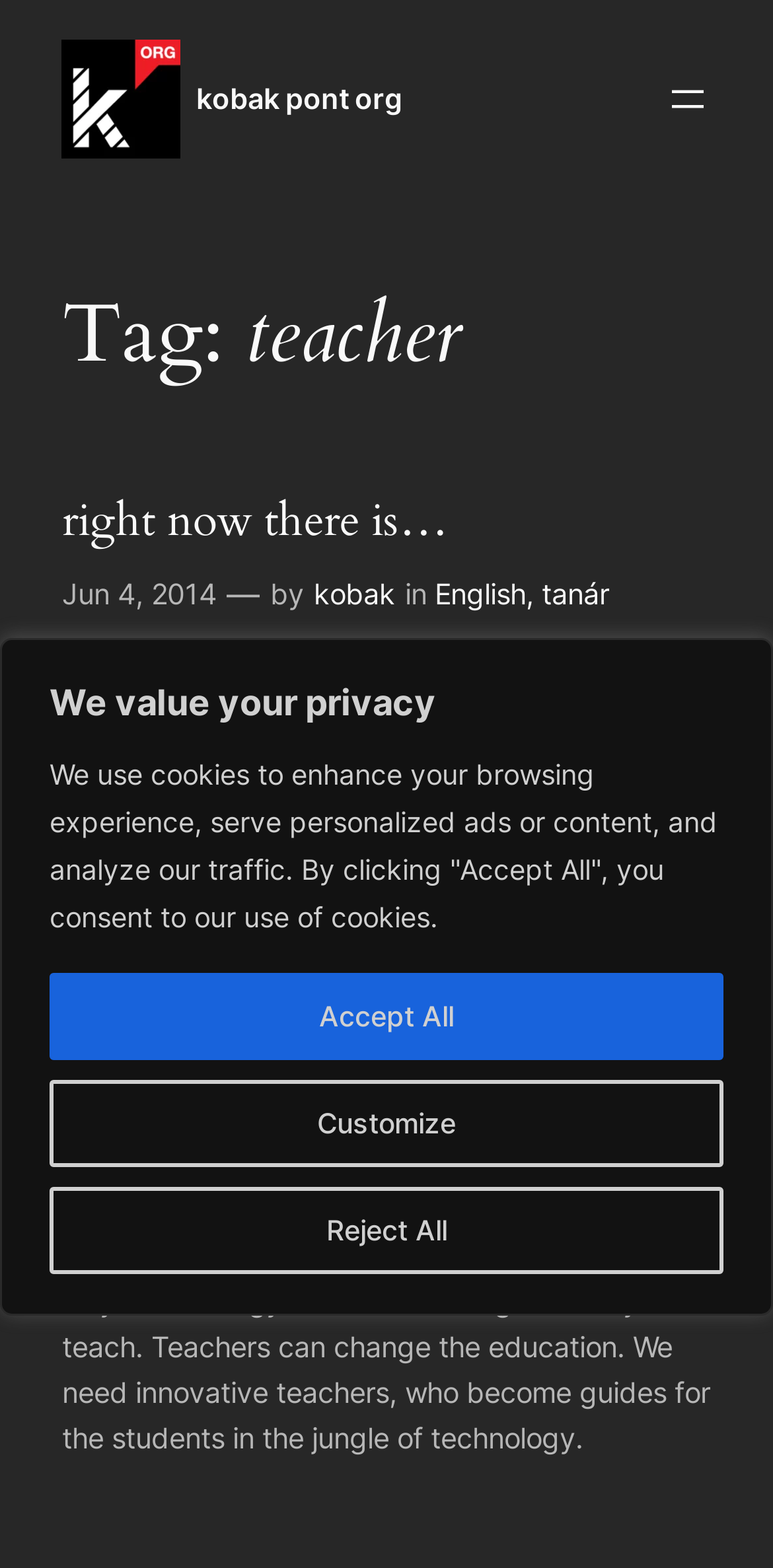Generate a thorough caption detailing the webpage content.

The webpage appears to be a blog or personal website focused on teaching and education. At the top, there is a privacy notice with buttons to customize, reject, or accept cookies. Below this notice, there is a logo or image of "kobak pont org" with a link to the same name.

The main content of the page is divided into sections, each with a heading and a brief description. The first section has a heading "Tag: teacher" and contains a link to an article titled "right now there is…". This article is dated June 4, 2014, and is written by "kobak" in English.

Below this section, there is a paragraph of text that discusses the idea of making teaching and education entertaining, with a mention of rap and hip-hop. This is followed by another section with a heading "education vs innovation" and a link to an article with the same title. This article is dated May 23, 2014, and is also written by "kobak" in English.

Finally, there is a longer paragraph of text that appears to be a summary of a presentation given by the author, discussing the use of technology in education and the need for innovative teachers. Throughout the page, there are several links to articles and a navigation menu at the top right corner with an "Open menu" button.